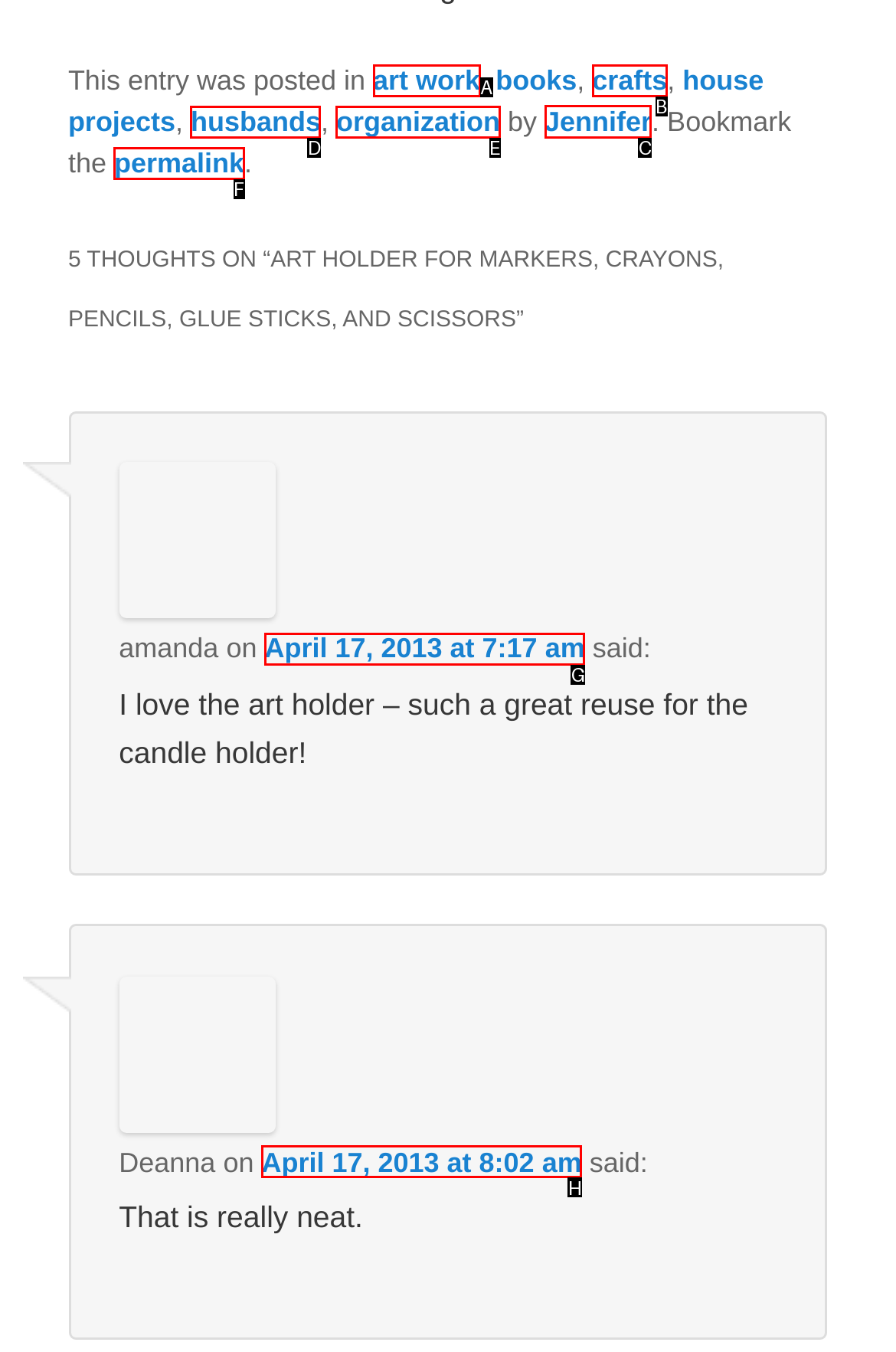Select the correct UI element to click for this task: click the 'Jennifer' link.
Answer using the letter from the provided options.

C